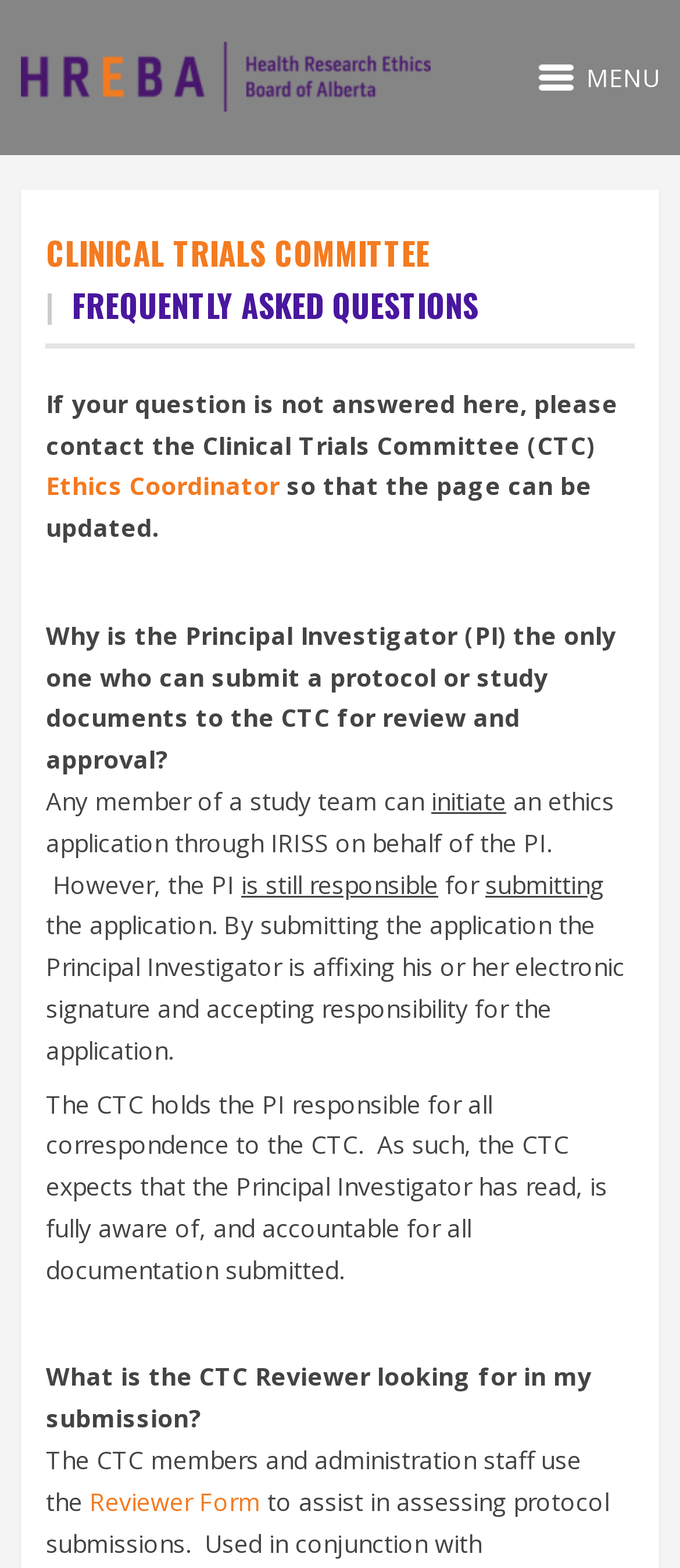Give a one-word or short phrase answer to this question: 
Can anyone initiate an ethics application on behalf of the PI?

Yes